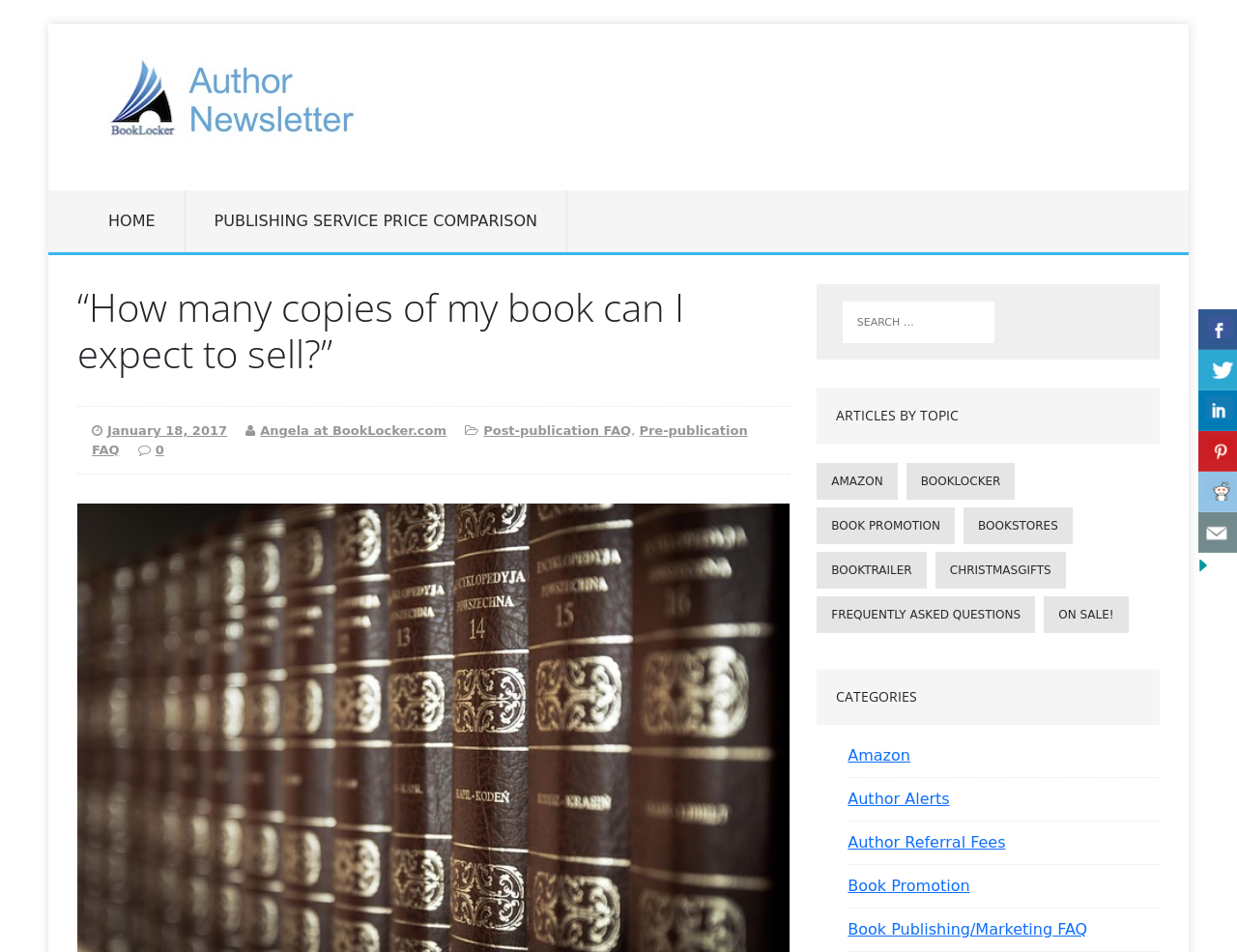Identify the bounding box coordinates of the clickable section necessary to follow the following instruction: "View the 'CATEGORIES'". The coordinates should be presented as four float numbers from 0 to 1, i.e., [left, top, right, bottom].

[0.66, 0.704, 0.937, 0.761]